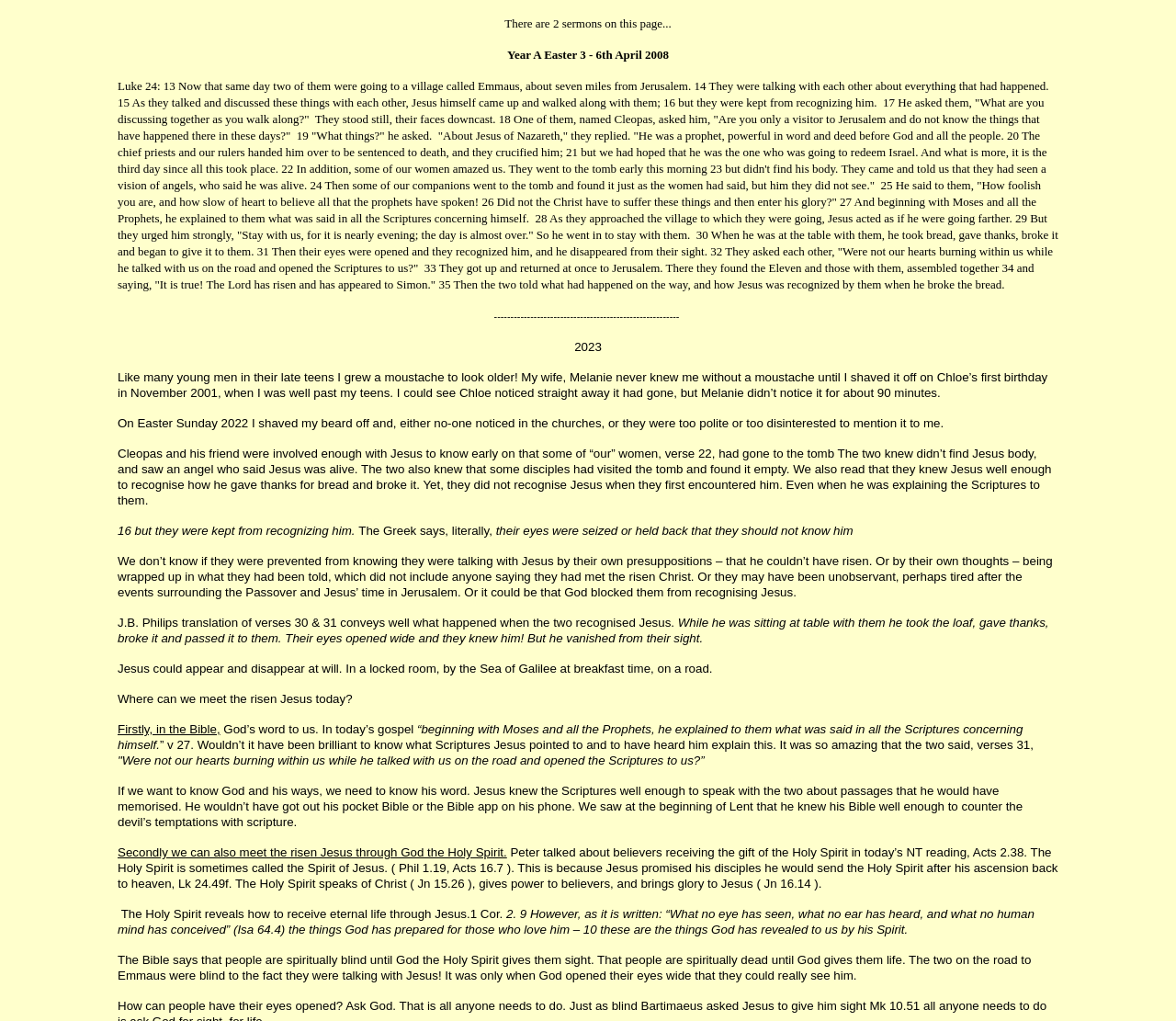What is the topic of the sermon?
Carefully analyze the image and provide a thorough answer to the question.

Based on the text, it appears that the sermon is about Easter, specifically the story of Jesus' resurrection and his encounter with two disciples on the road to Emmaus.